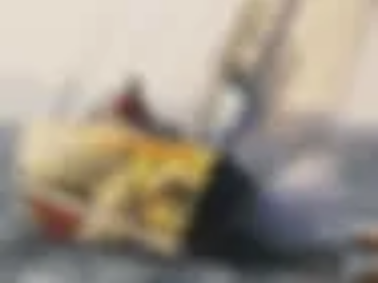Provide a comprehensive description of the image.

The image showcases a dynamic moment from an advertising campaign by Kate Altmann Design, specifically highlighting the "Friendship Yacht Advertising" project. It features a yacht gliding through water, capturing the essence of leisure and adventure. The image reflects the craftsmanship and creativity embedded in the branding efforts for leisure activities, bringing attention to the thrill of sailing and the beauty of the marine environment. With elements of motion and the serene backdrop, it conveys an inviting atmosphere for fans of yachting and ocean adventures. This visual representation aligns with the agency's commitment to creating impactful campaigns for various consumer brands.